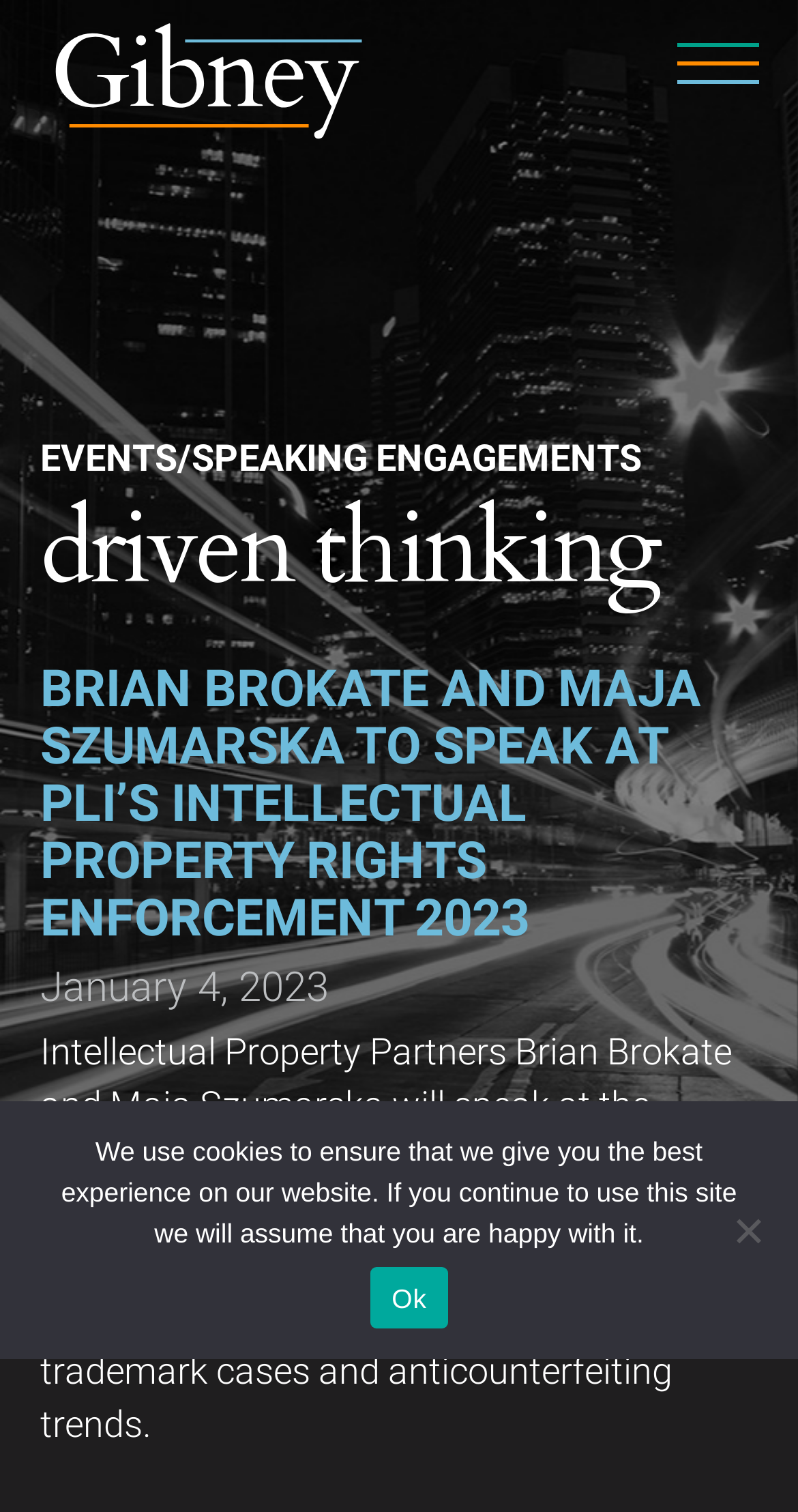Please find the bounding box for the following UI element description. Provide the coordinates in (top-left x, top-left y, bottom-right x, bottom-right y) format, with values between 0 and 1: Ok

[0.465, 0.838, 0.56, 0.879]